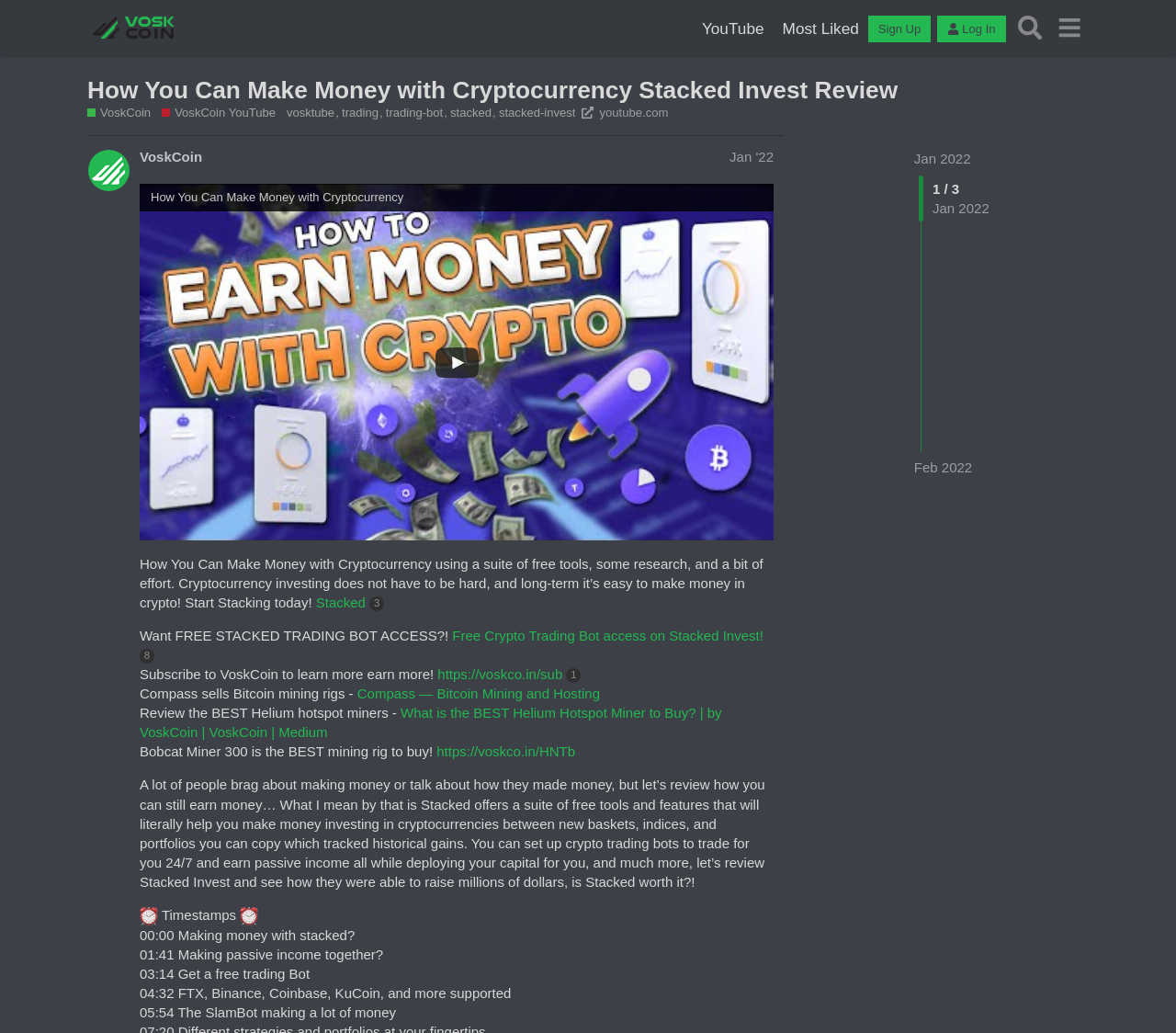Please identify the bounding box coordinates of the element I should click to complete this instruction: 'Get free crypto trading bot access on Stacked Invest'. The coordinates should be given as four float numbers between 0 and 1, like this: [left, top, right, bottom].

[0.119, 0.608, 0.649, 0.642]